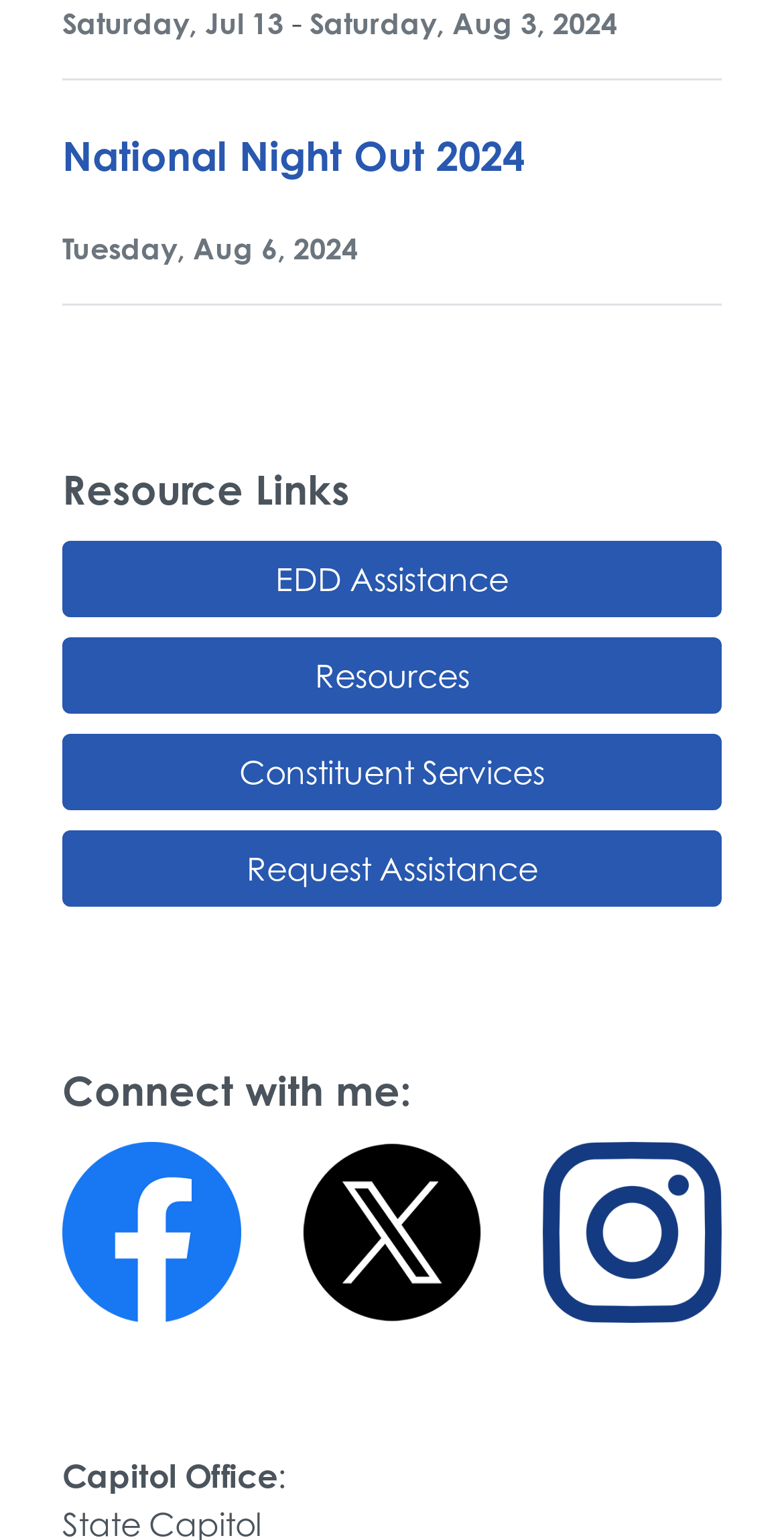Using the format (top-left x, top-left y, bottom-right x, bottom-right y), and given the element description, identify the bounding box coordinates within the screenshot: Resources

[0.079, 0.414, 0.921, 0.464]